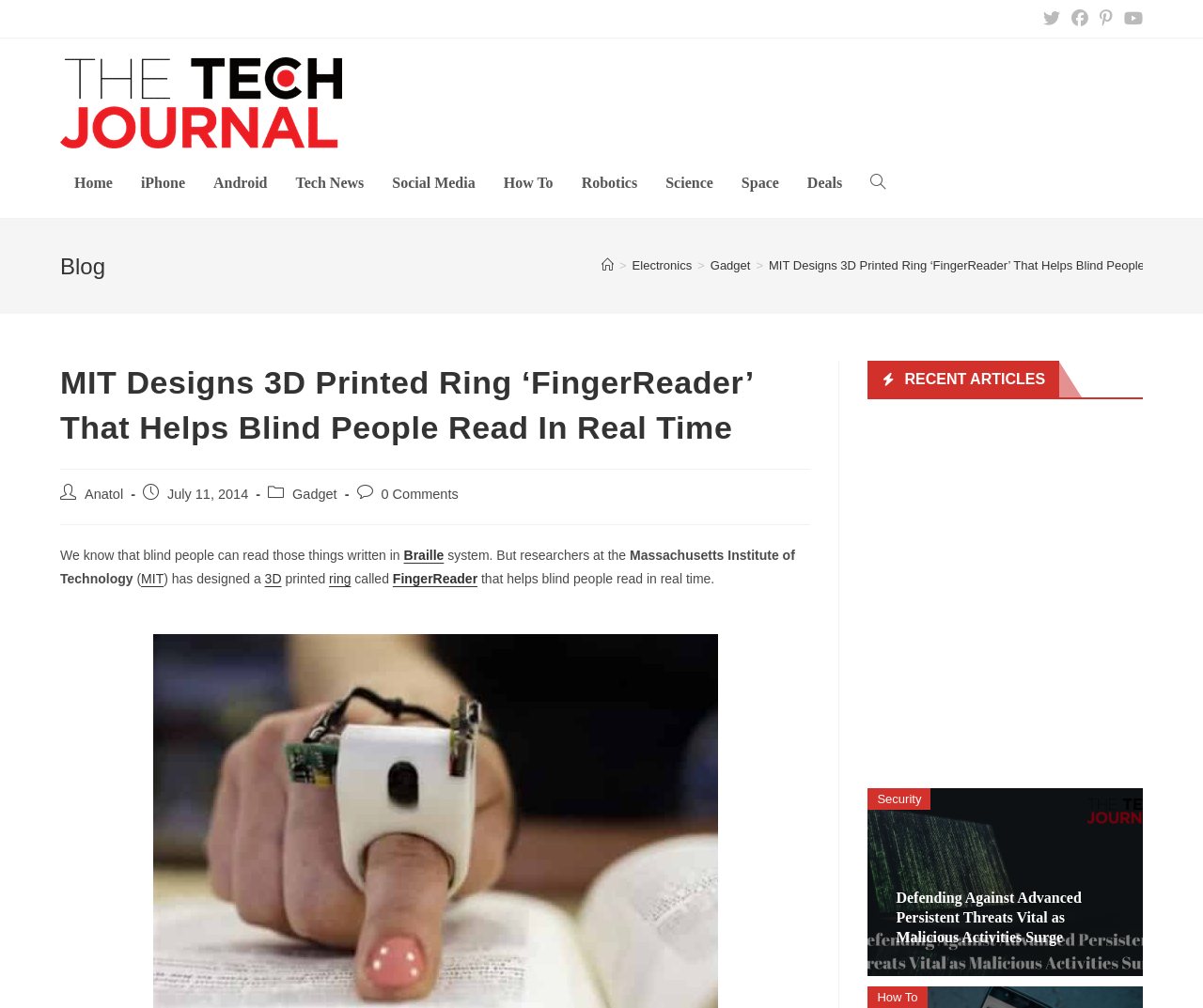Please find the bounding box coordinates of the element that you should click to achieve the following instruction: "Go to the Home page". The coordinates should be presented as four float numbers between 0 and 1: [left, top, right, bottom].

[0.05, 0.147, 0.105, 0.216]